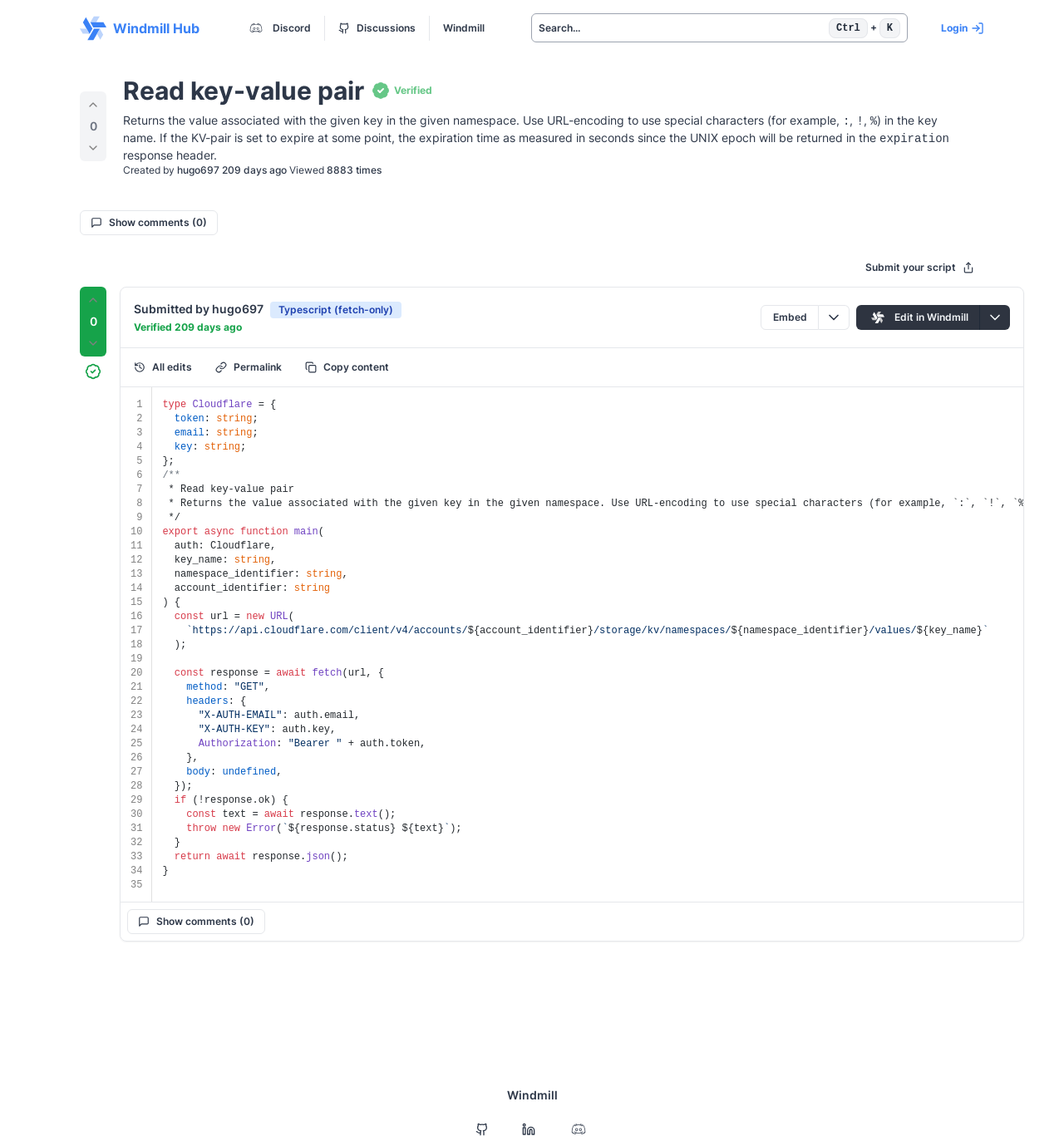Determine the bounding box coordinates for the area that should be clicked to carry out the following instruction: "Click the 'Search...' button".

[0.499, 0.012, 0.853, 0.037]